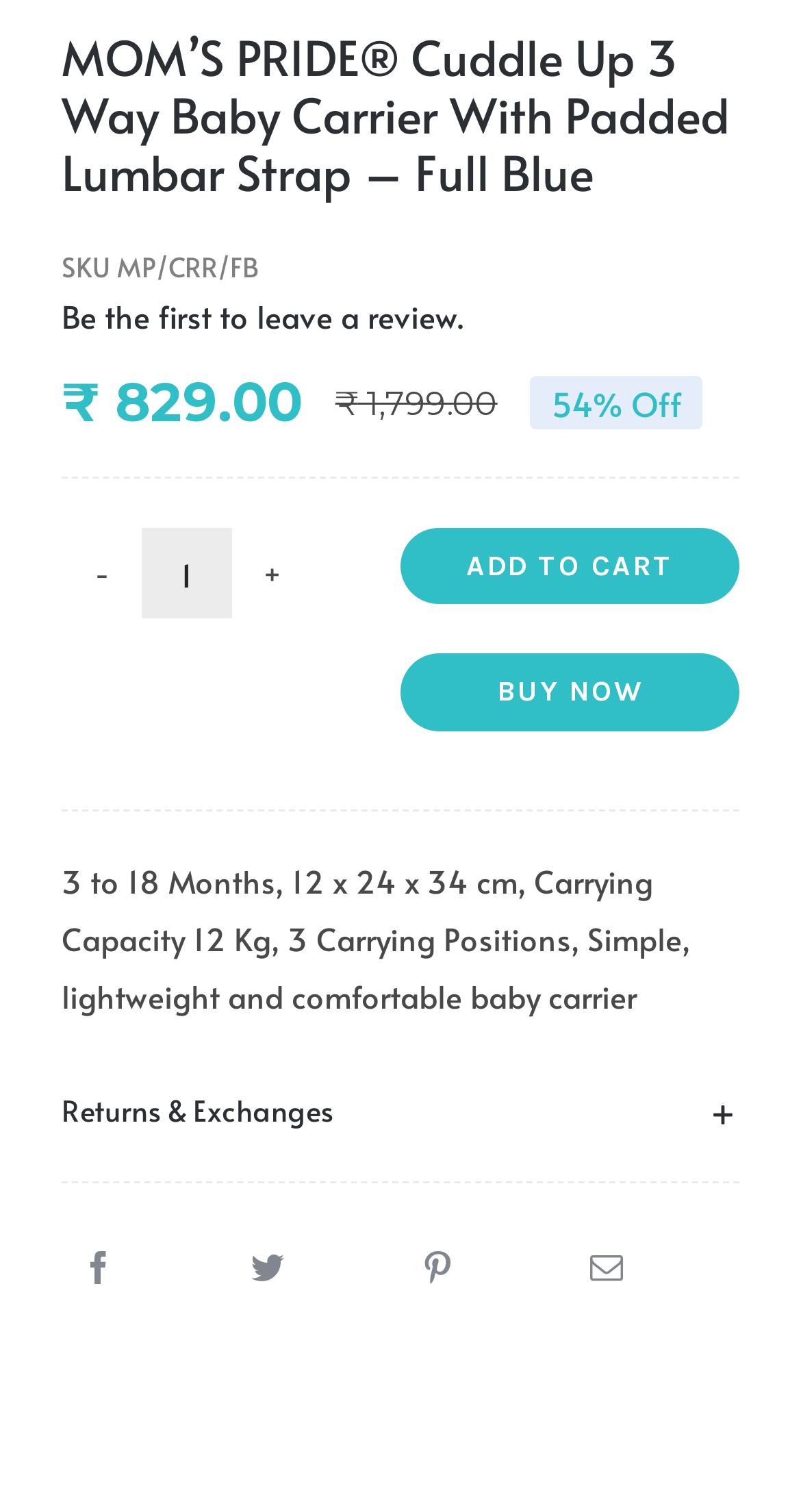Locate the bounding box coordinates of the UI element described by: "aria-label="Twitter" title="Twitter"". The bounding box coordinates should consist of four float numbers between 0 and 1, i.e., [left, top, right, bottom].

[0.288, 0.819, 0.381, 0.859]